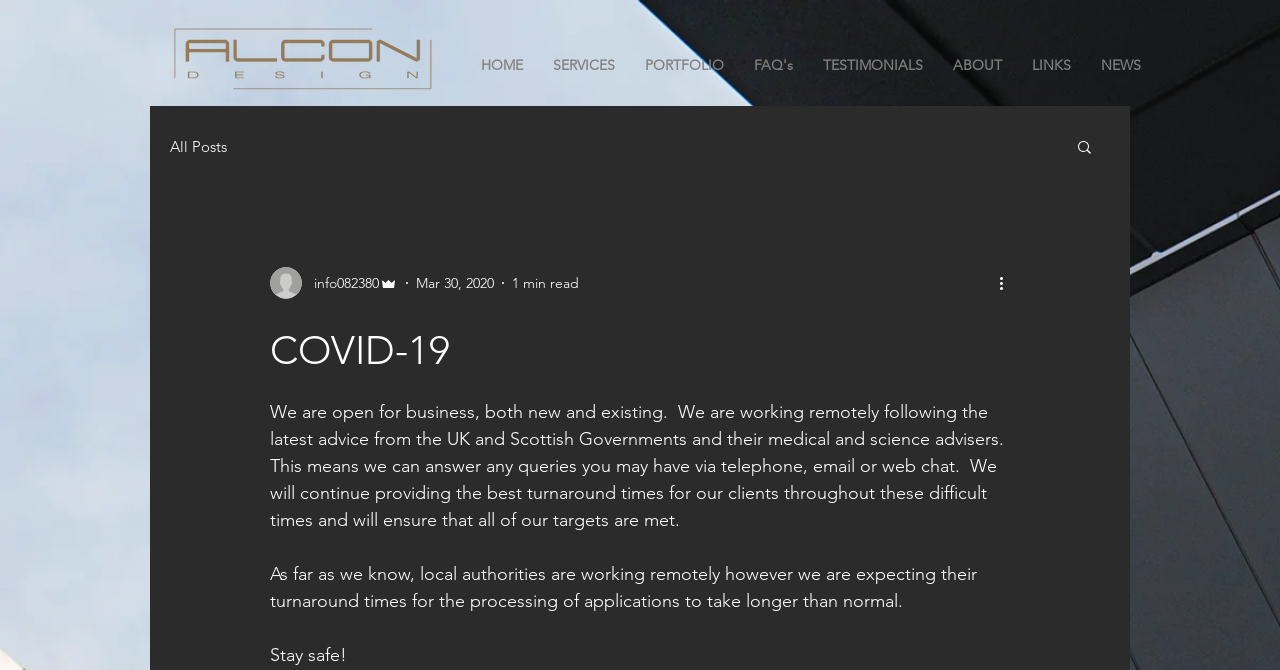Respond to the question below with a concise word or phrase:
Is there a search button on the page?

Yes